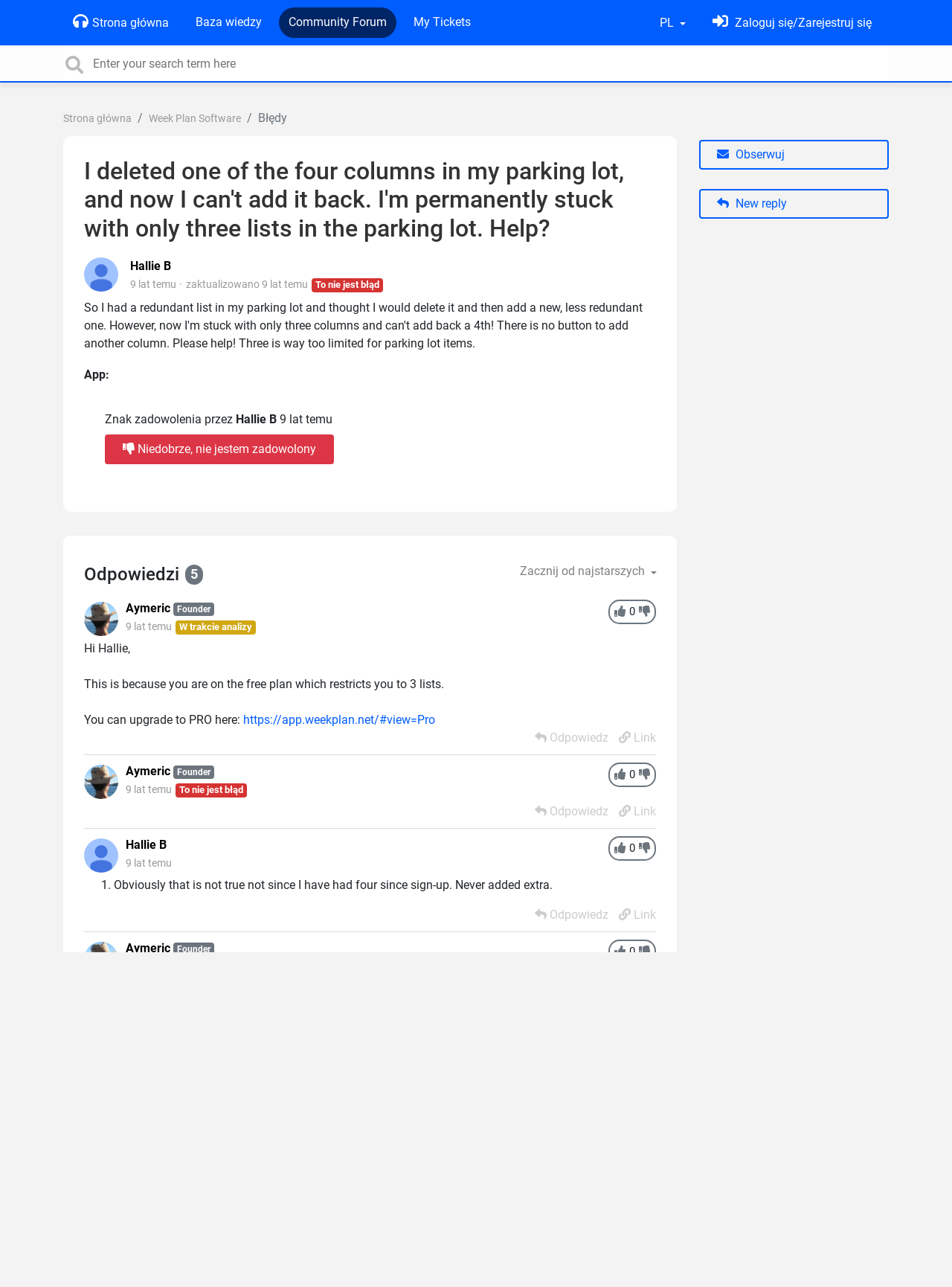Given the element description Strona główna, predict the bounding box coordinates for the UI element in the webpage screenshot. The format should be (top-left x, top-left y, bottom-right x, bottom-right y), and the values should be between 0 and 1.

[0.066, 0.087, 0.138, 0.097]